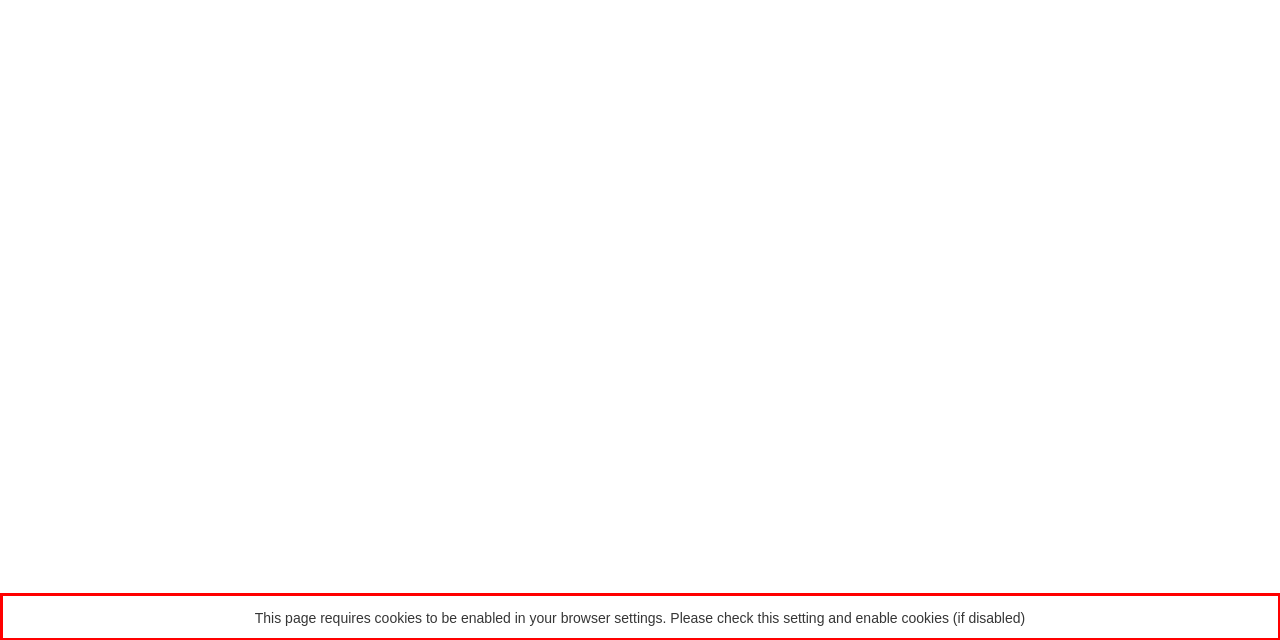Please identify the text within the red rectangular bounding box in the provided webpage screenshot.

This page requires cookies to be enabled in your browser settings. Please check this setting and enable cookies (if disabled)